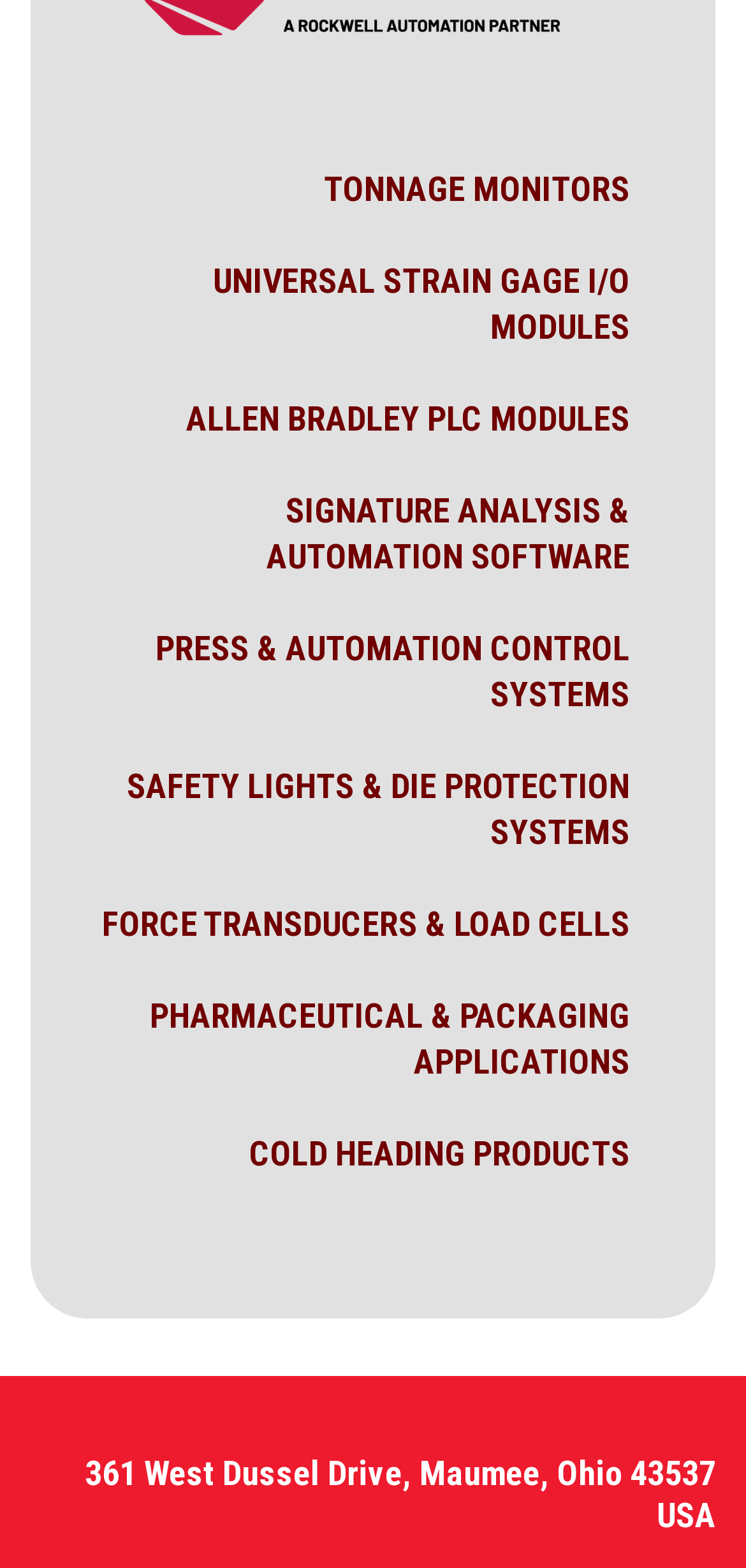Please locate the bounding box coordinates of the element's region that needs to be clicked to follow the instruction: "View UNIVERSAL STRAIN GAGE I/O MODULES". The bounding box coordinates should be provided as four float numbers between 0 and 1, i.e., [left, top, right, bottom].

[0.13, 0.165, 0.845, 0.223]